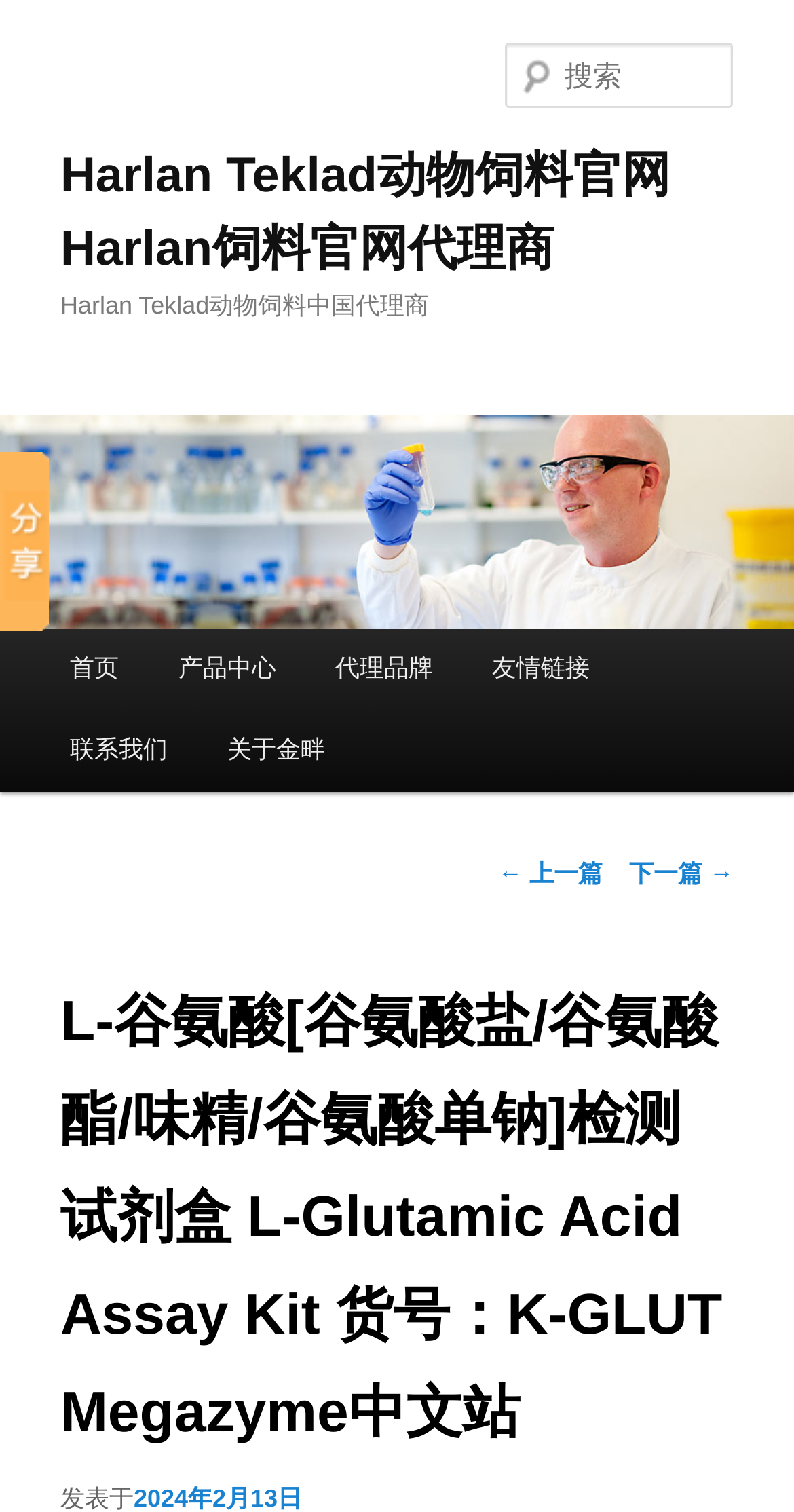Respond with a single word or phrase to the following question: How many navigation links are there?

6